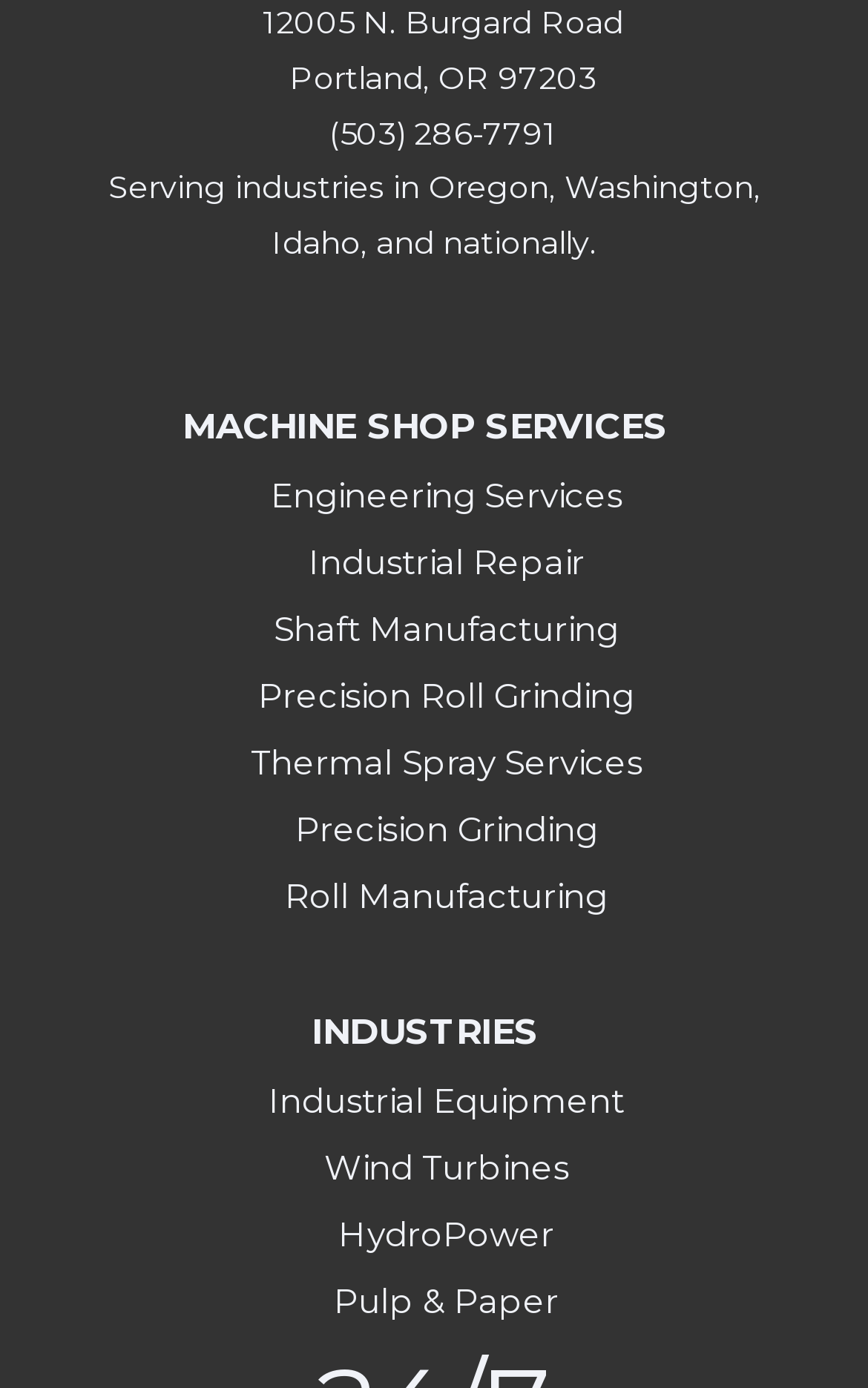Identify the bounding box of the UI element that matches this description: "Precision Grinding".

[0.34, 0.583, 0.689, 0.613]